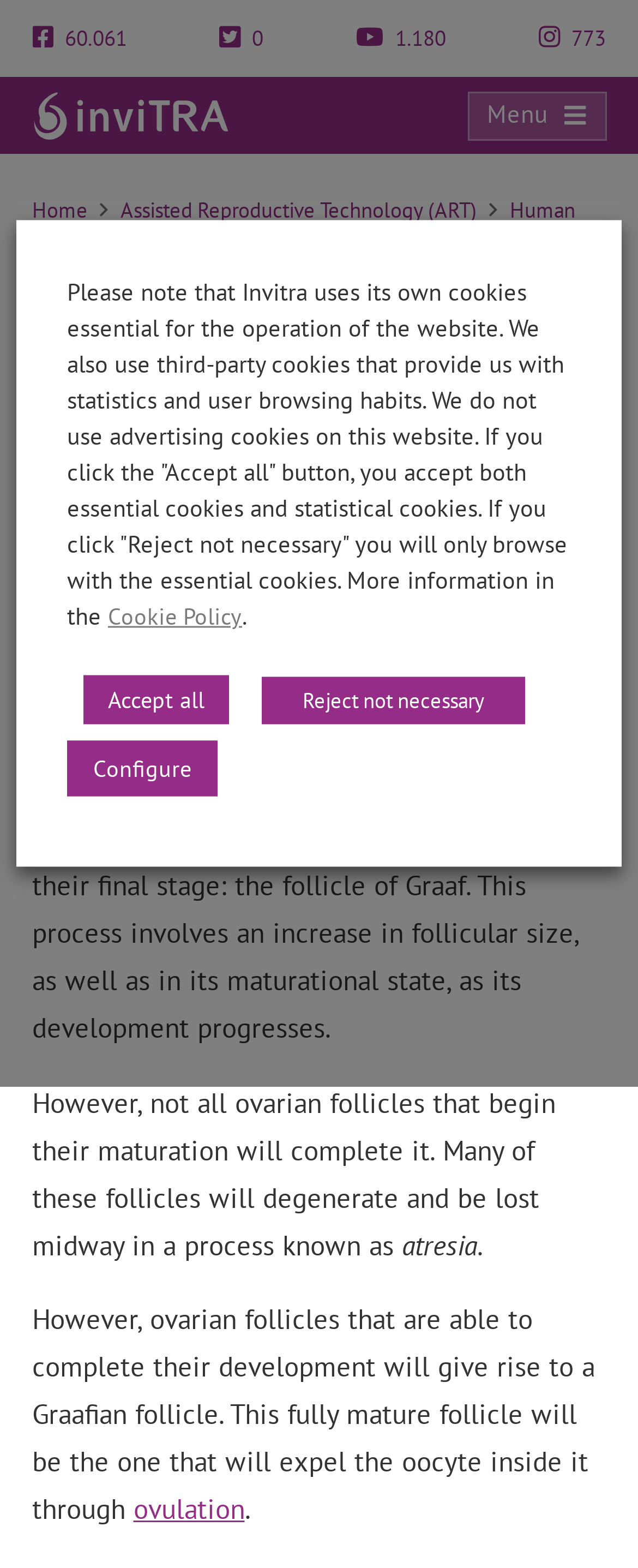Elaborate on the different components and information displayed on the webpage.

The webpage is about folliculogenesis, which refers to the process of ovarian follicle development. At the top, there is a title "What is folliculogenesis and what are its stages?" followed by a series of links and icons, including a menu button on the right side. Below the title, there is a logo "inviTRA" with an image, and a button "Menu" on the right side.

On the left side, there is a navigation menu with links to "Home", "Assisted Reproductive Technology (ART)", "Human Fertility", and "Fertility genetics". The "Fertility genetics" link leads to the main content of the webpage, which is an article about folliculogenesis.

The article starts with a heading "What is folliculogenesis and what are its stages?" followed by the authors' names and their credentials. The main content is divided into paragraphs, explaining the process of folliculogenesis, including the development of ovarian follicles, their maturation, and the final stage of the follicle of Graaf. The article also mentions that not all ovarian follicles complete their development and may degenerate through a process called atresia.

There are several links and icons throughout the article, including links to related topics such as ovulation. At the bottom of the webpage, there is a cookie consent dialog with buttons to accept or reject cookies.

Overall, the webpage is a informative article about folliculogenesis, with a clear structure and navigation menu, and several links and icons to related topics.